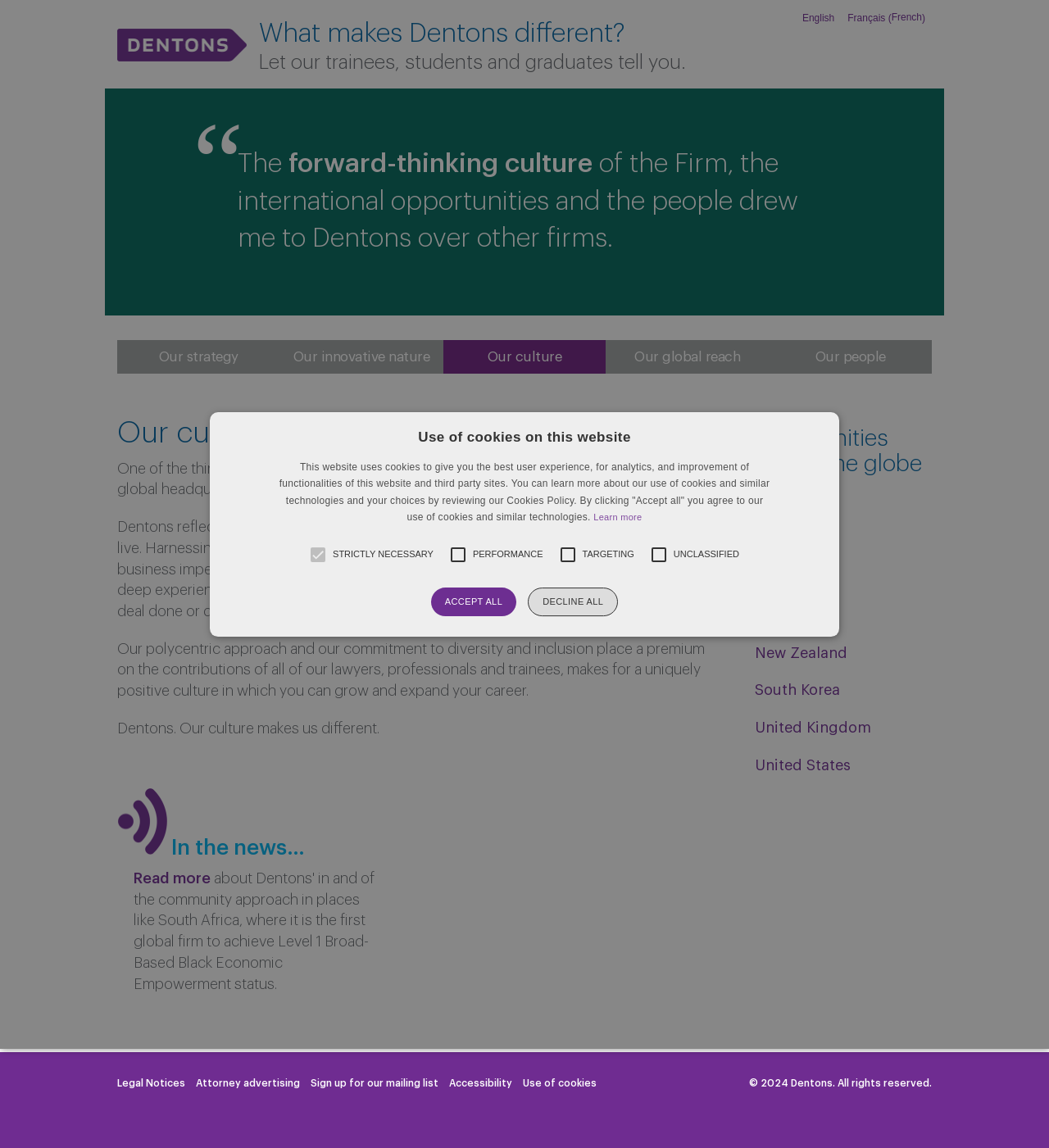Could you indicate the bounding box coordinates of the region to click in order to complete this instruction: "Click the link to read more".

[0.127, 0.759, 0.201, 0.772]